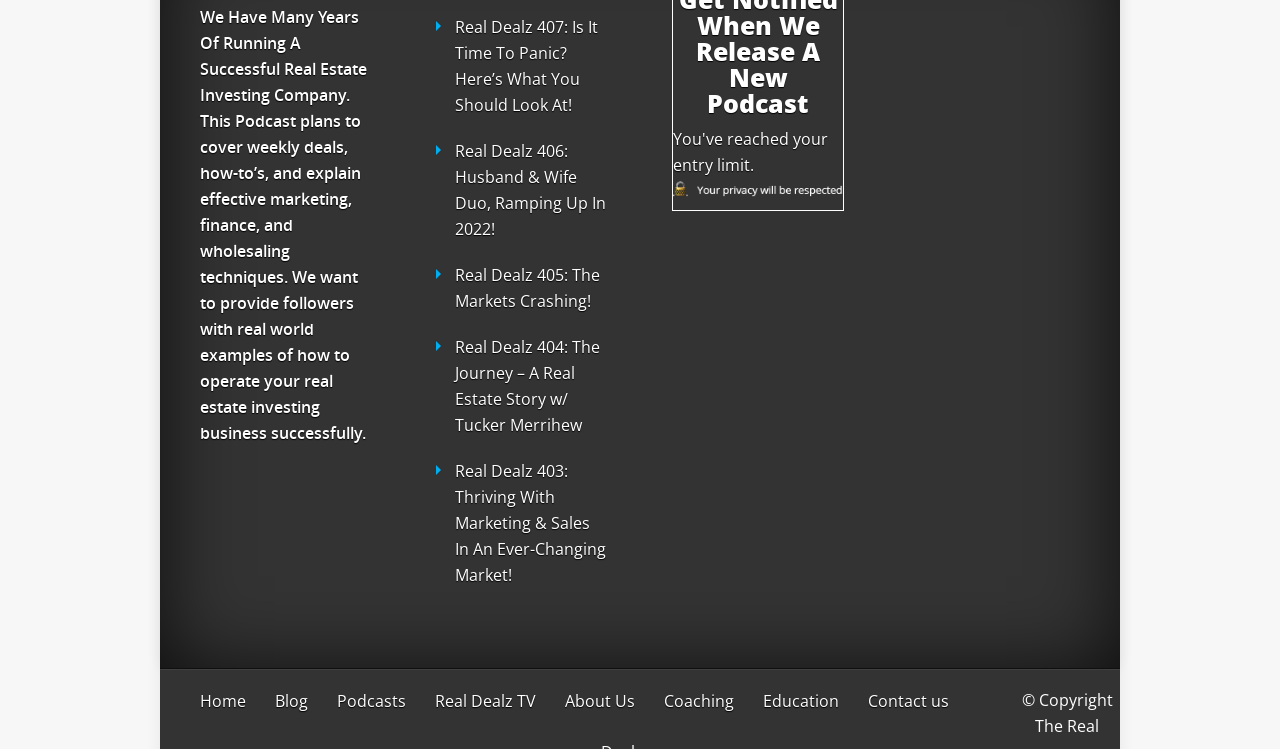Answer briefly with one word or phrase:
What is the main topic of this podcast?

Real Estate Investing